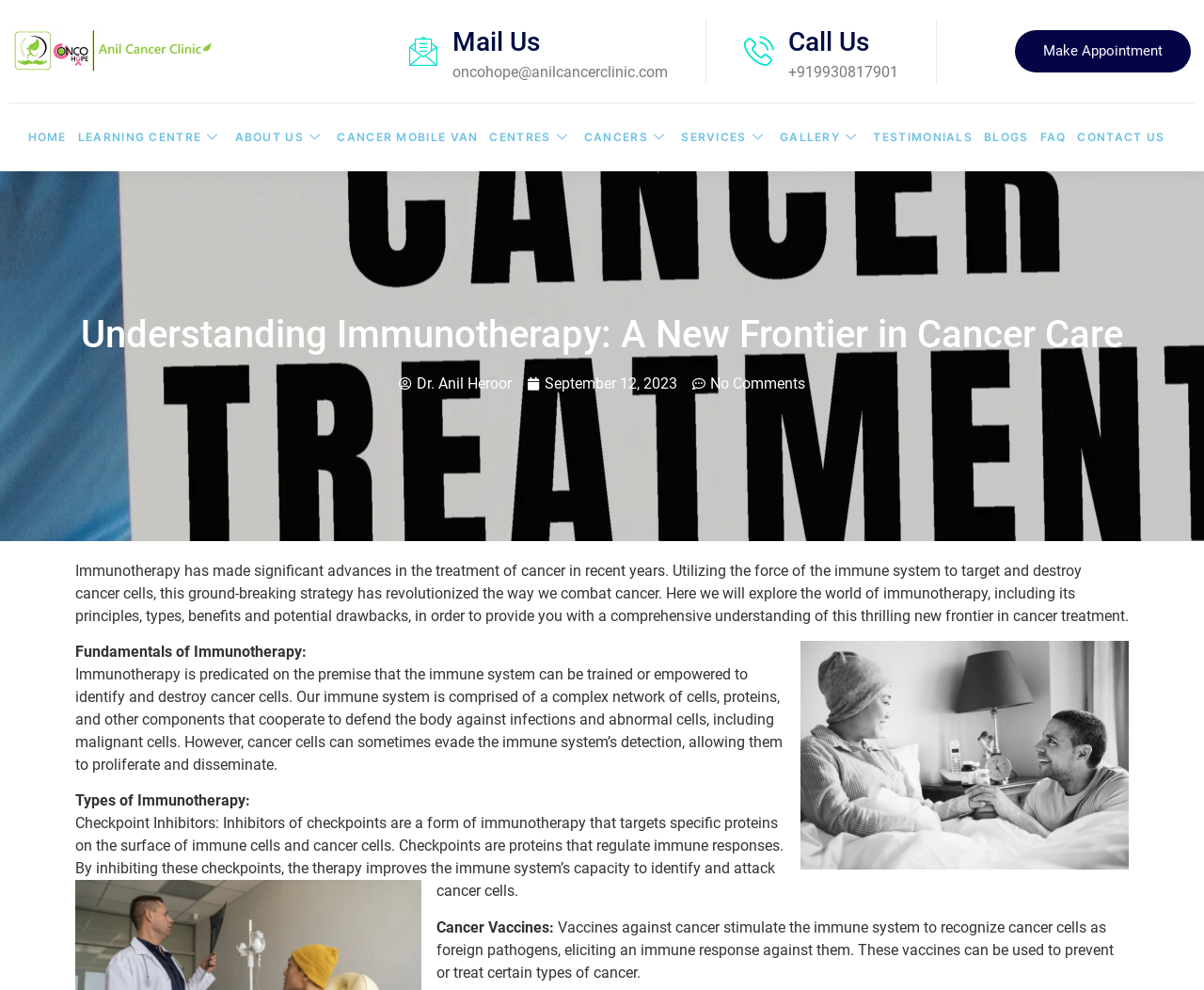What is the phone number to call?
Please elaborate on the answer to the question with detailed information.

The phone number to call can be found in the section 'Call Us' where it is written '+919930817901'.